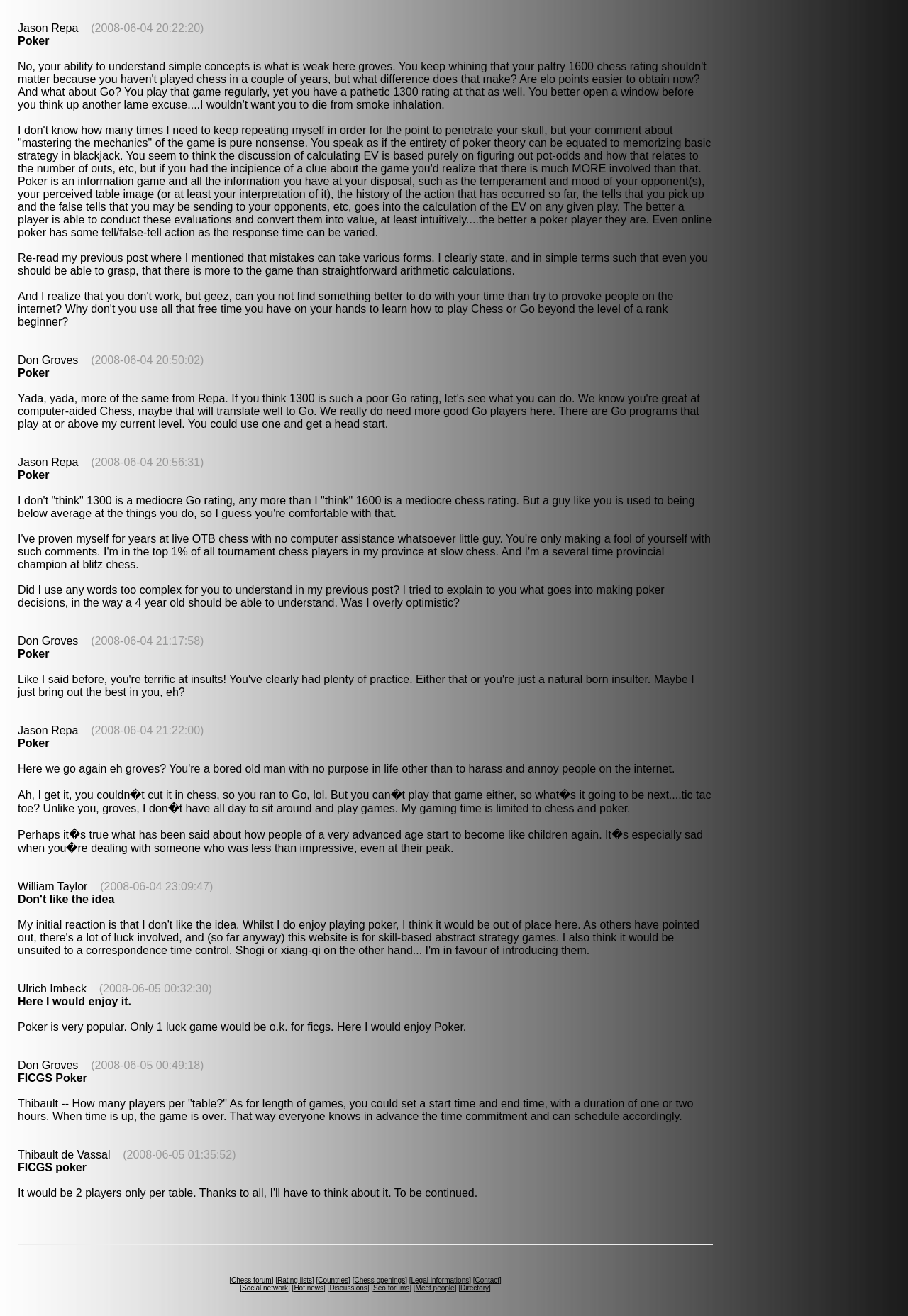Pinpoint the bounding box coordinates of the clickable element needed to complete the instruction: "View Chess forum". The coordinates should be provided as four float numbers between 0 and 1: [left, top, right, bottom].

[0.255, 0.97, 0.299, 0.976]